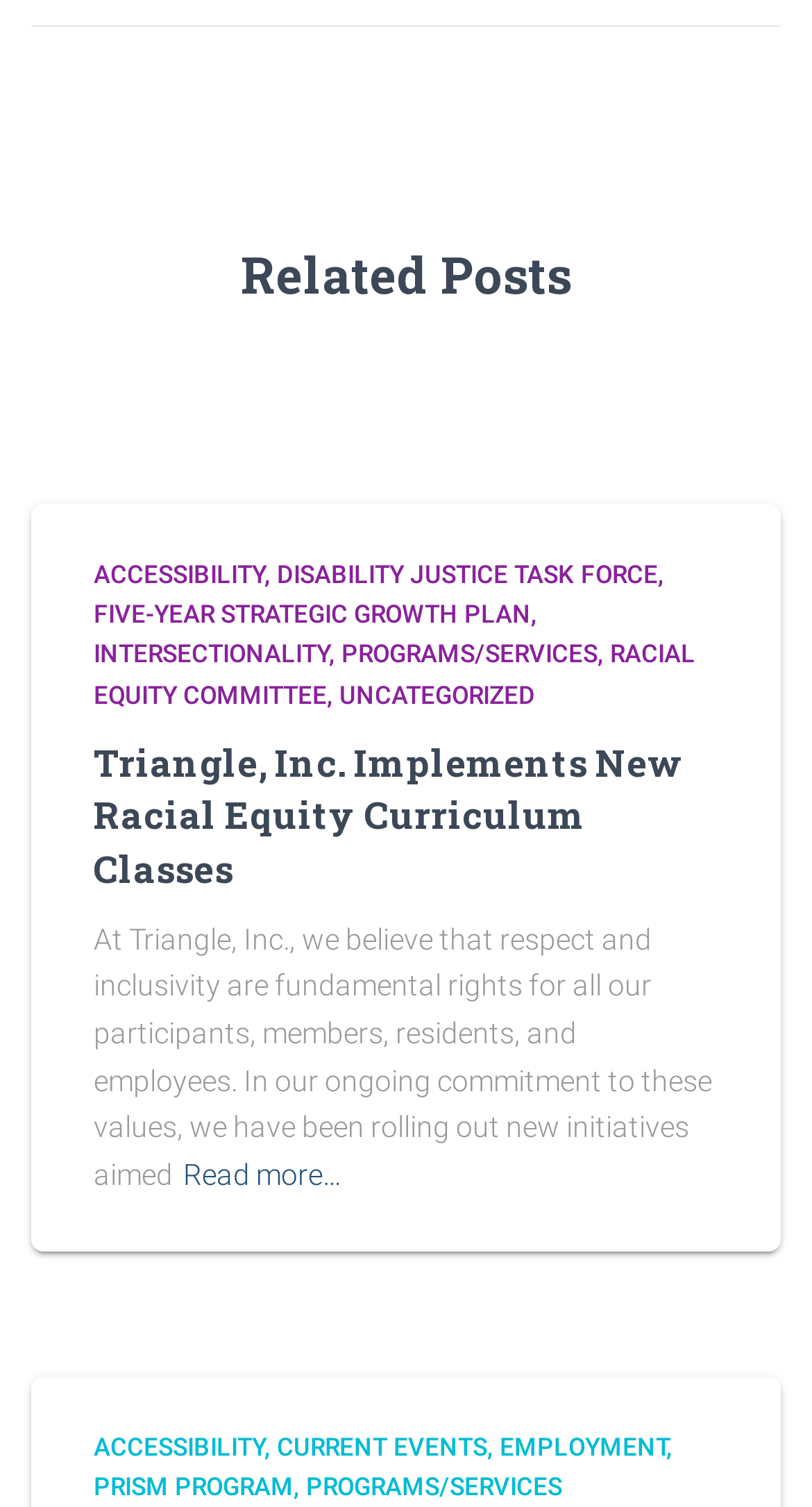Determine the bounding box coordinates for the clickable element required to fulfill the instruction: "Learn about pneumatic PC based table top dot pin markers". Provide the coordinates as four float numbers between 0 and 1, i.e., [left, top, right, bottom].

None